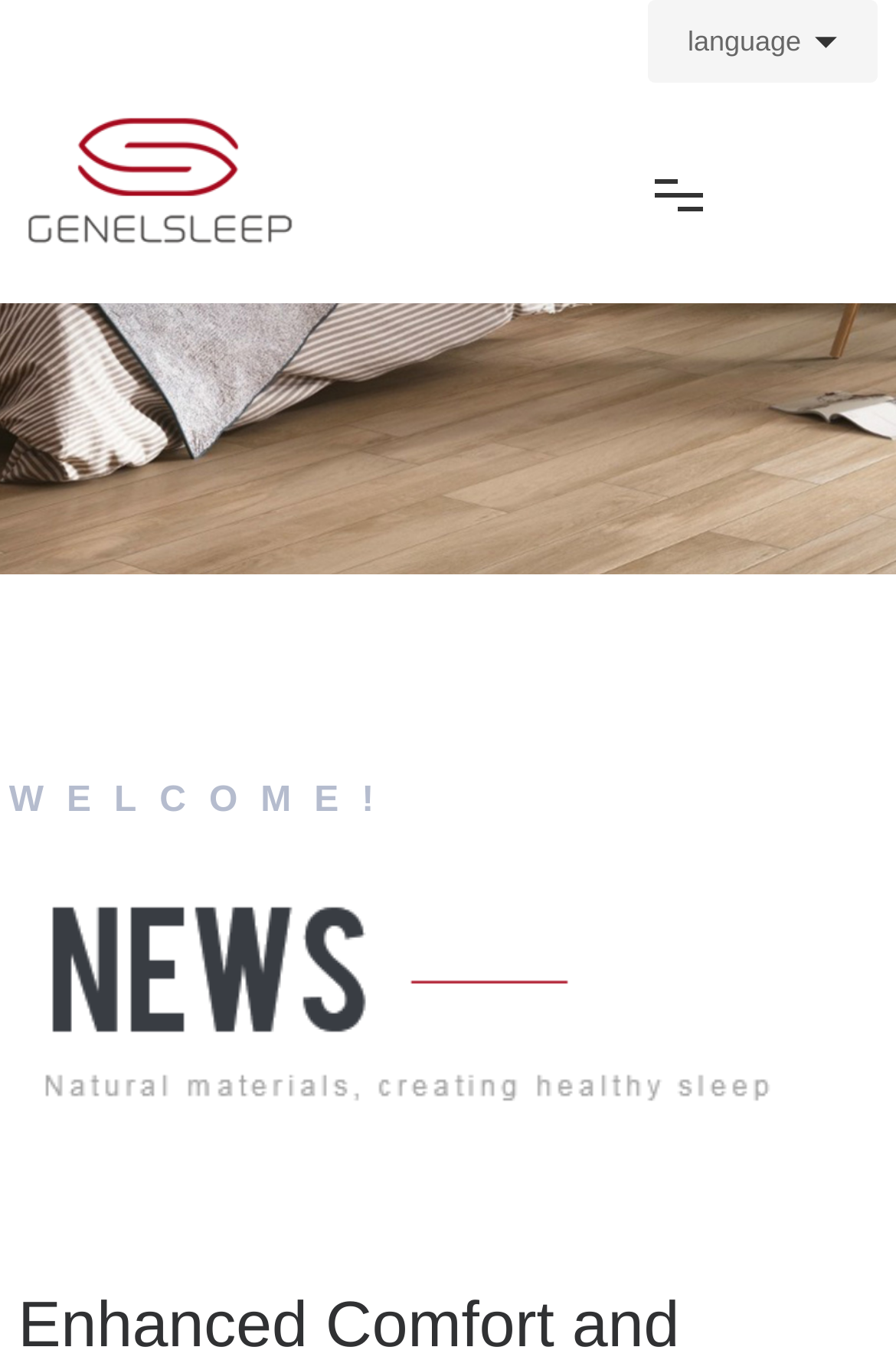What is the category of products offered by the company?
Kindly offer a comprehensive and detailed response to the question.

Based on the webpage content, the company offers latex products, including latex pillows, latex mattresses, and latex foam sheets, which can be inferred from the product categories and descriptions on the webpage.